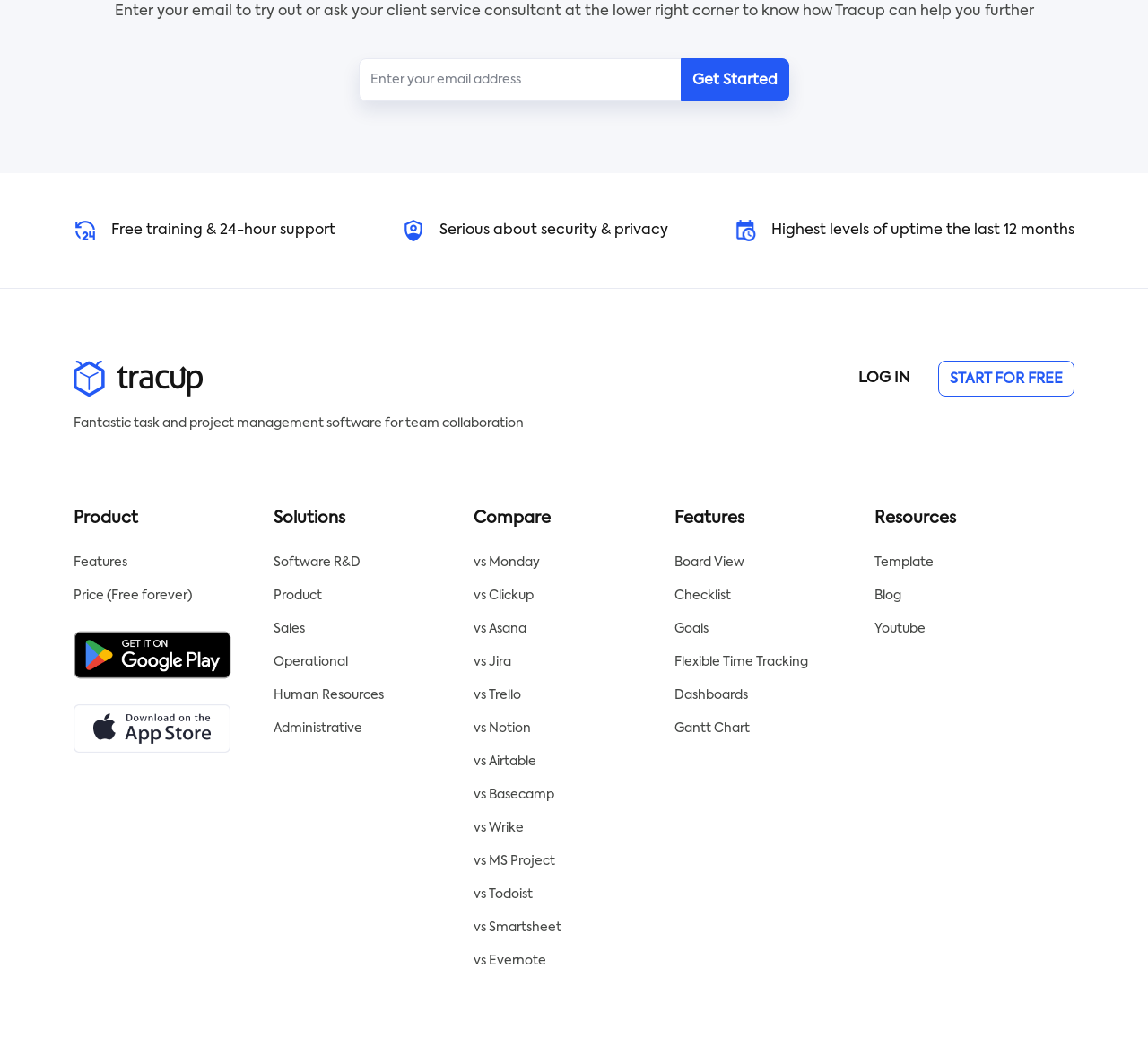What is the purpose of Tracup Consultant Time and Salary Tracking Template?
Look at the image and answer the question using a single word or phrase.

To measure billable and non-billable minutes accurately